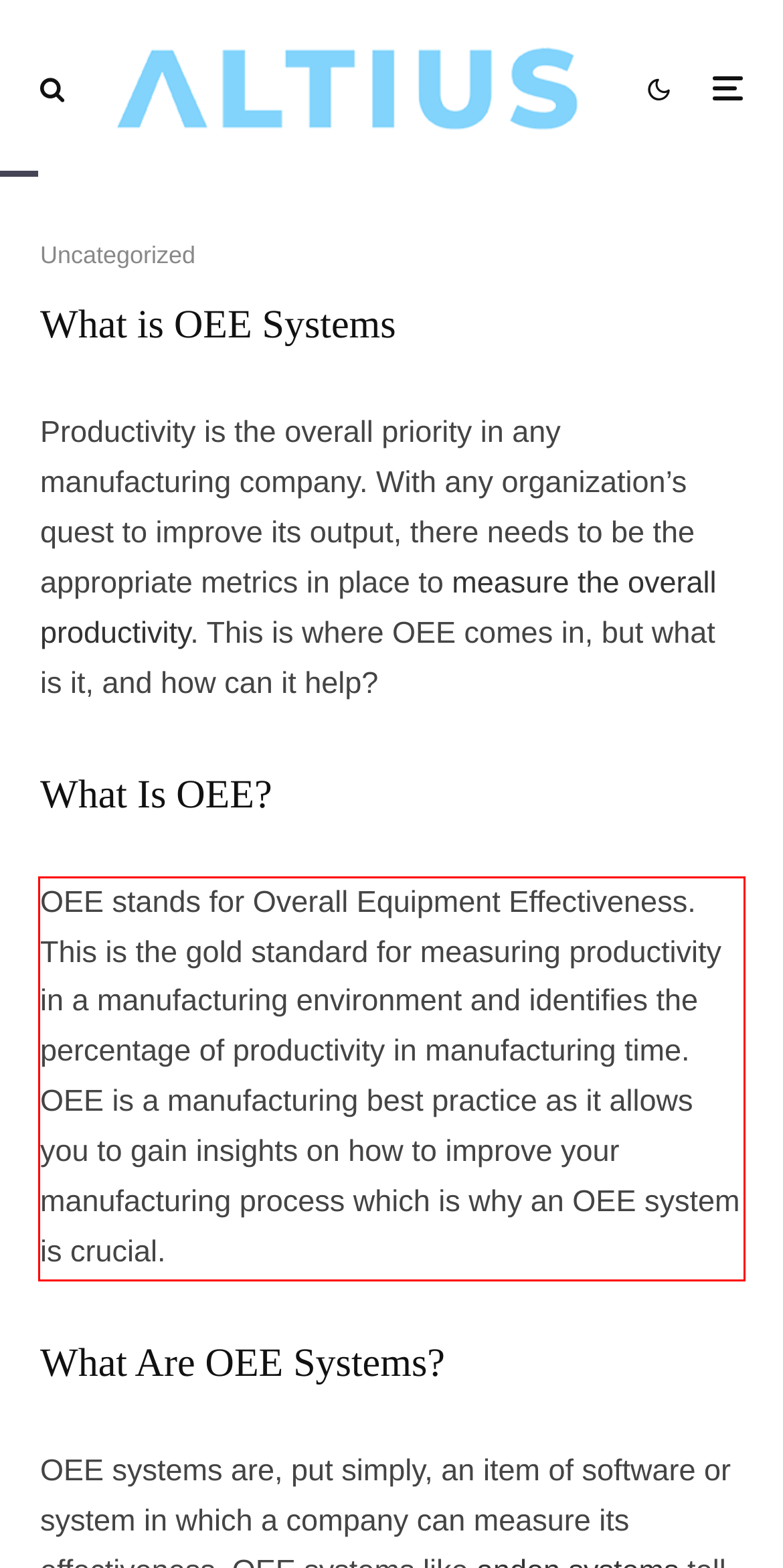You have a screenshot of a webpage with a UI element highlighted by a red bounding box. Use OCR to obtain the text within this highlighted area.

OEE stands for Overall Equipment Effectiveness. This is the gold standard for measuring productivity in a manufacturing environment and identifies the percentage of productivity in manufacturing time. OEE is a manufacturing best practice as it allows you to gain insights on how to improve your manufacturing process which is why an OEE system is crucial.